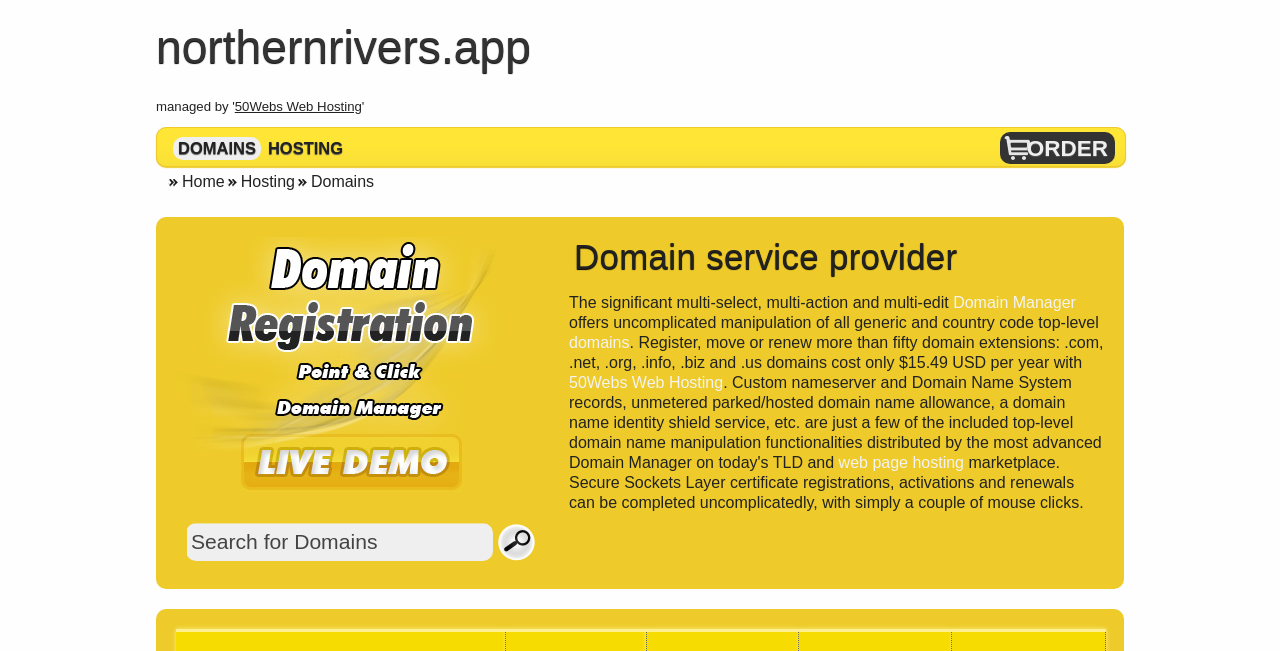Show the bounding box coordinates of the element that should be clicked to complete the task: "Learn about web page hosting".

[0.655, 0.697, 0.753, 0.724]